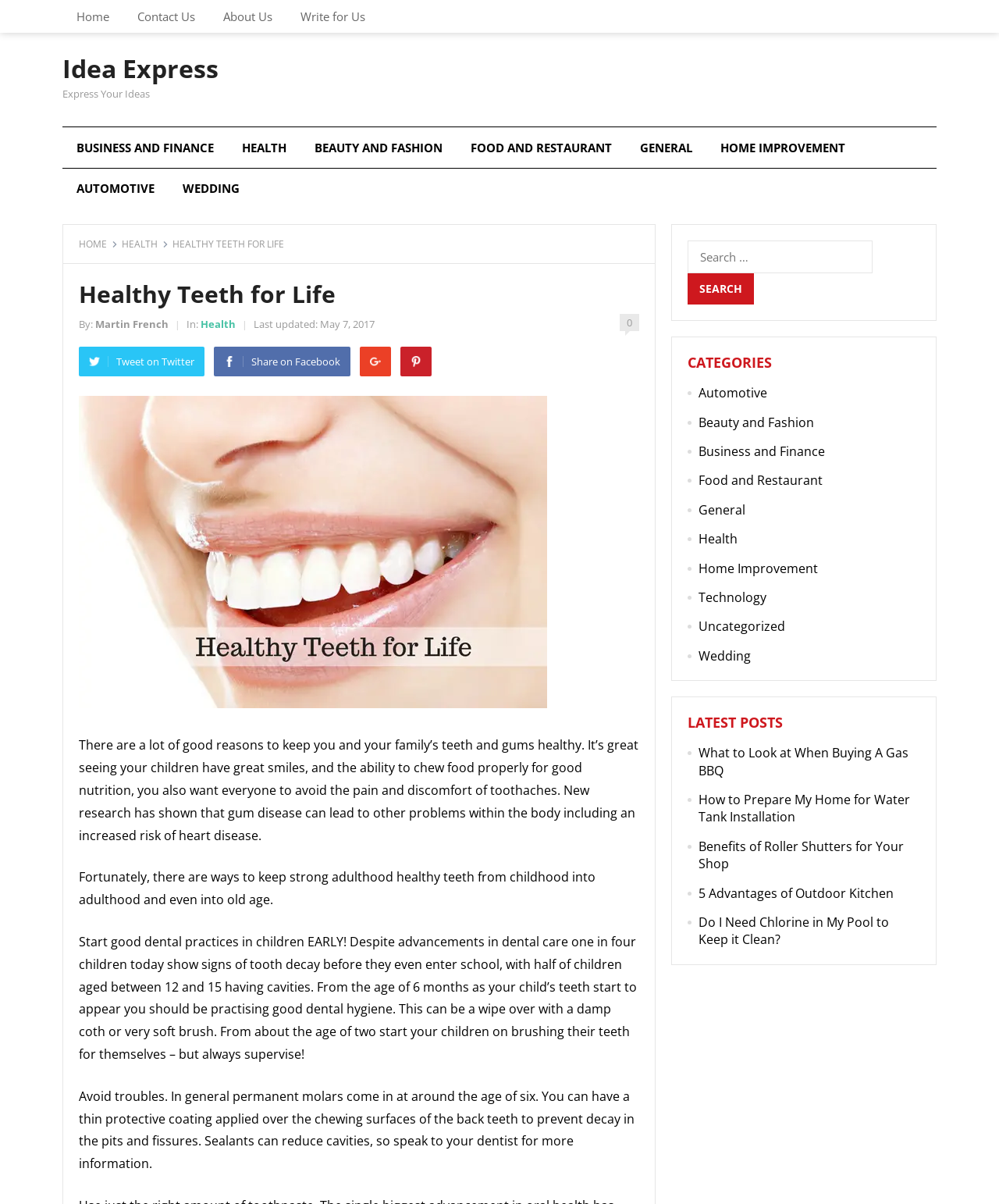Answer the question with a single word or phrase: 
At what age should children start brushing their teeth?

Around two years